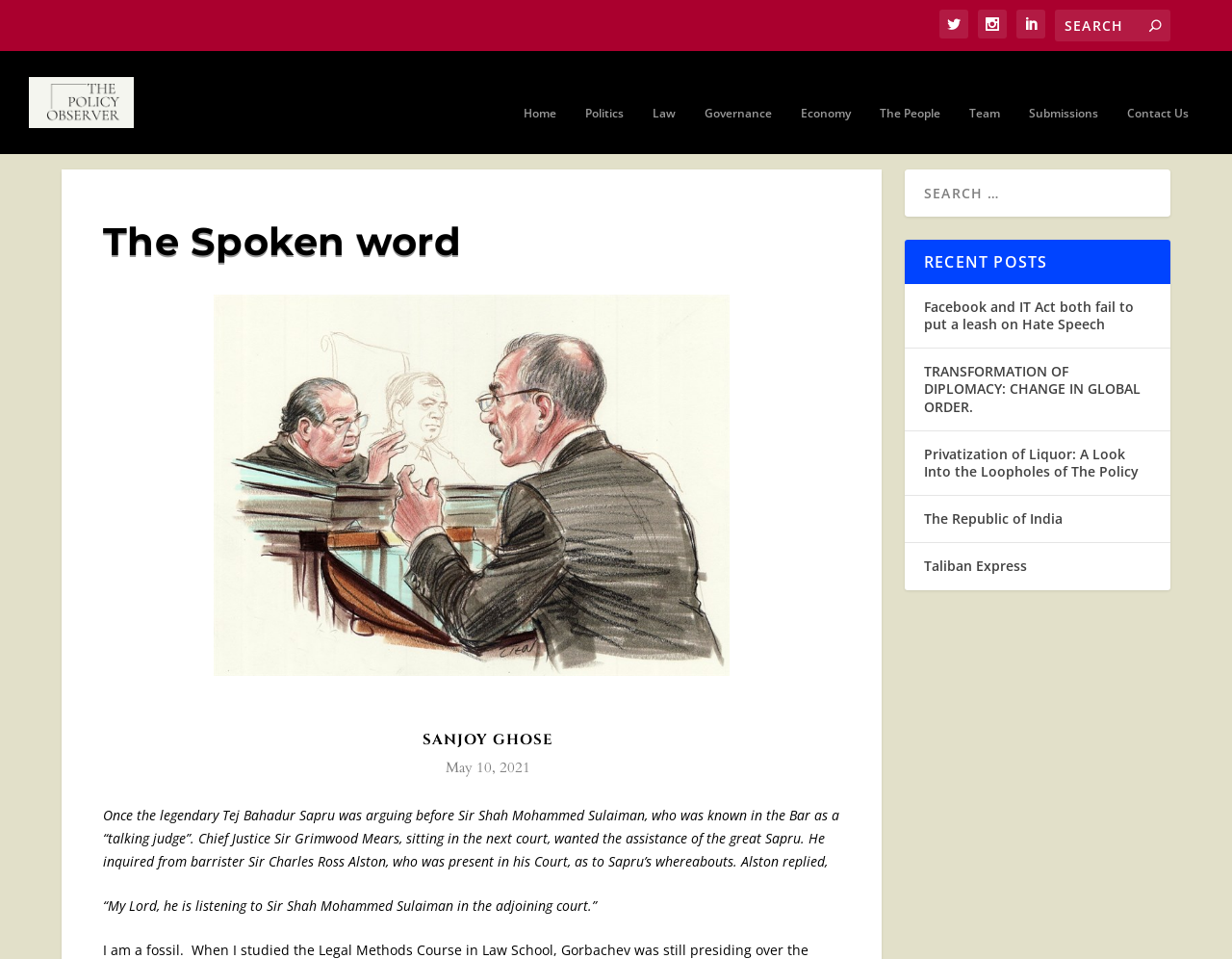What is the format of the date mentioned in the article?
Use the image to answer the question with a single word or phrase.

Month Day, Year